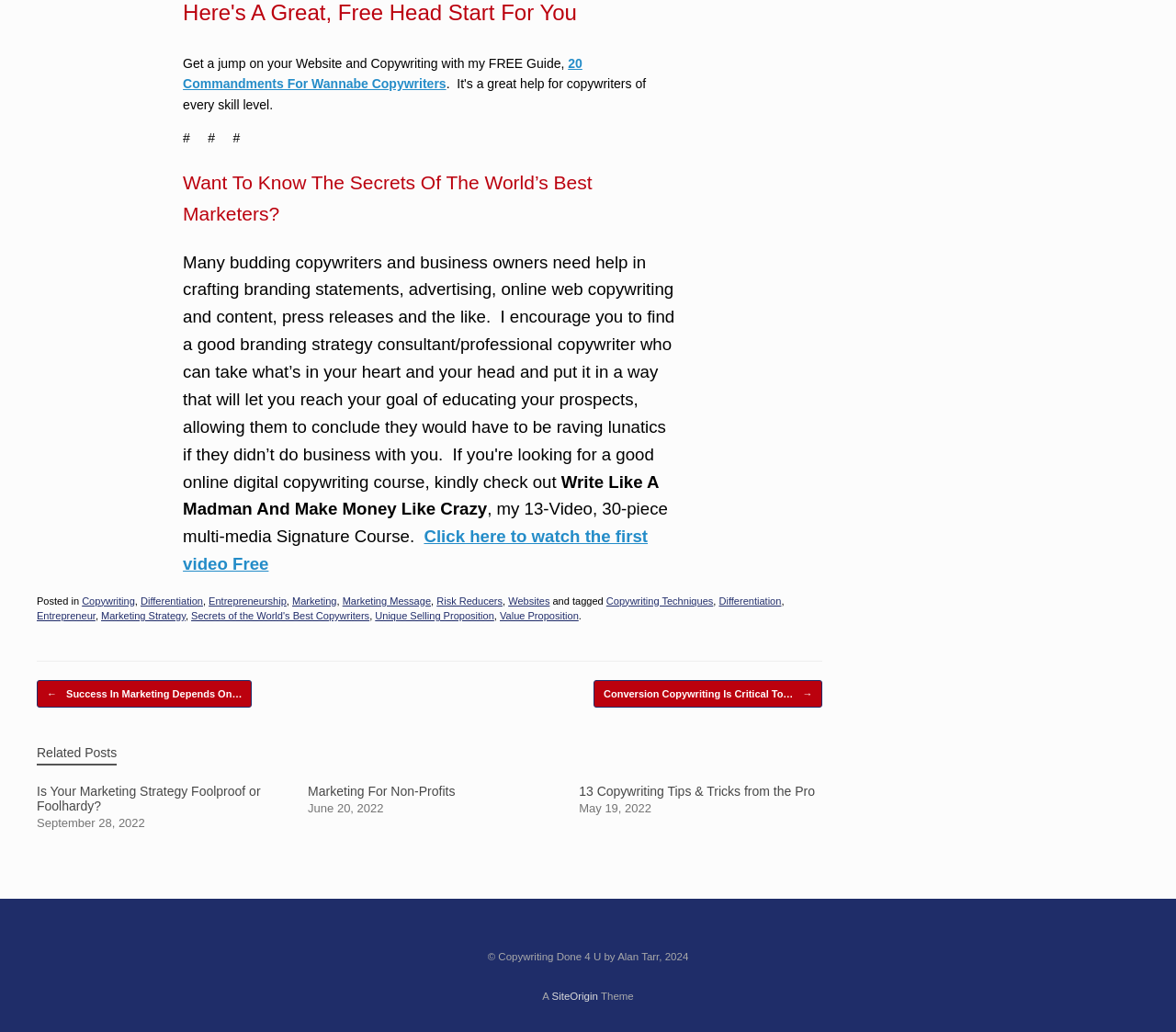Identify the bounding box coordinates of the part that should be clicked to carry out this instruction: "View the related post on marketing strategy".

[0.262, 0.76, 0.469, 0.79]